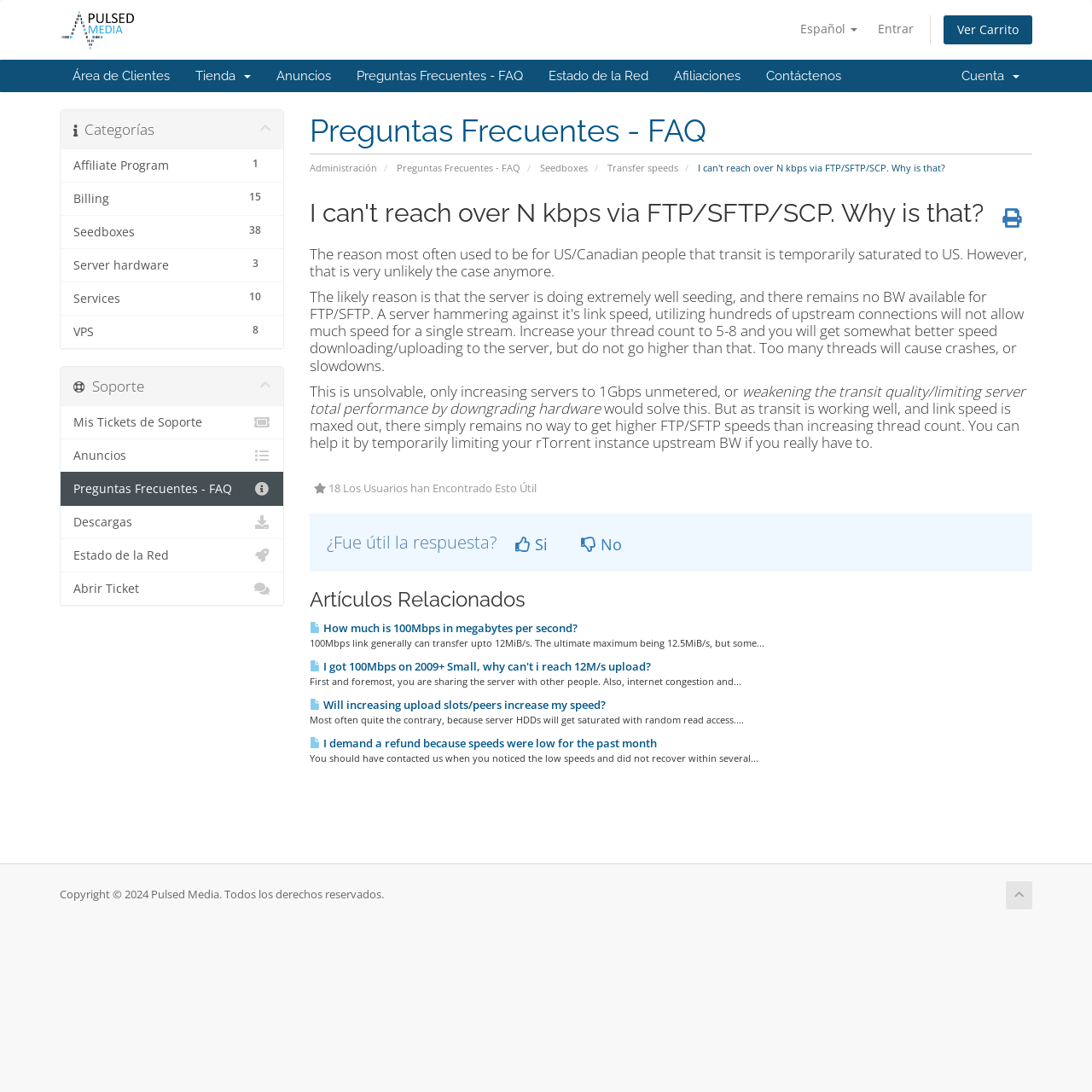Find the bounding box coordinates corresponding to the UI element with the description: "Área de Clientes". The coordinates should be formatted as [left, top, right, bottom], with values as floats between 0 and 1.

[0.055, 0.055, 0.167, 0.084]